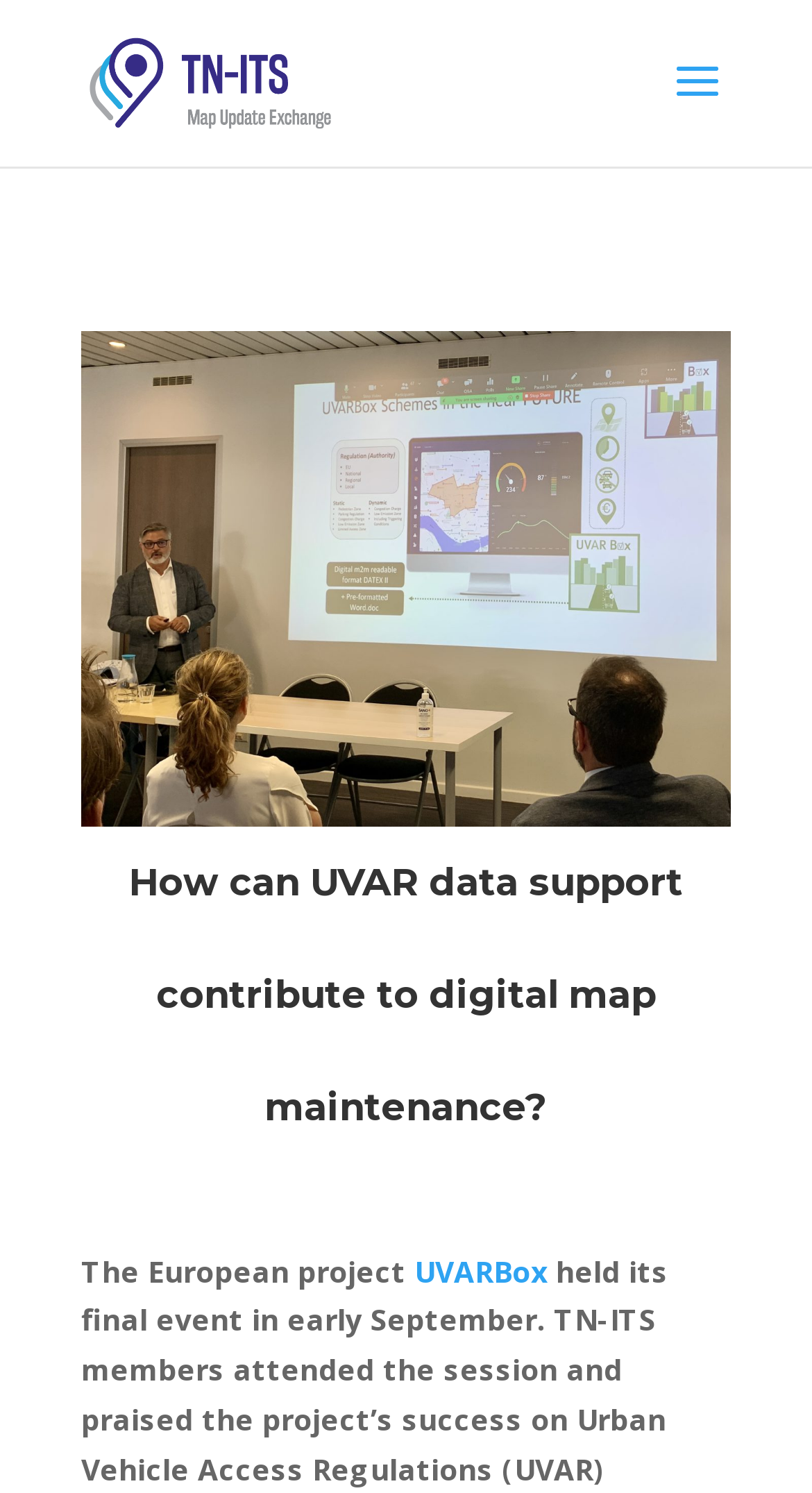Given the description of a UI element: "UVARBox", identify the bounding box coordinates of the matching element in the webpage screenshot.

[0.51, 0.838, 0.674, 0.864]